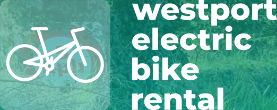What is the purpose of the visual design?
Look at the image and construct a detailed response to the question.

The caption explains that the visual design is aimed at attracting customers interested in renting electric bikes, emphasizing the outdoor adventure aspect of biking in Westport, which implies that the purpose of the design is to draw in customers.